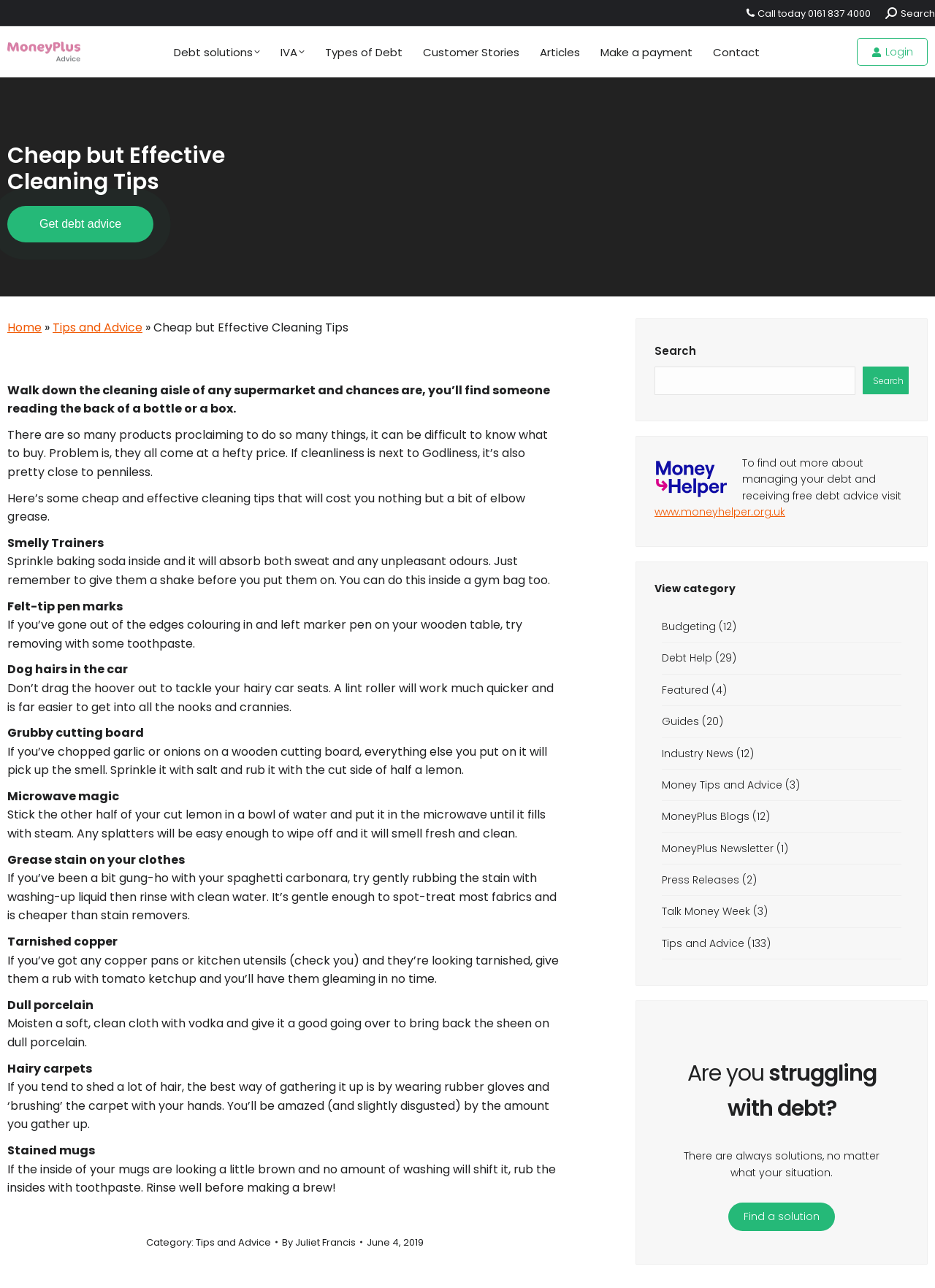Give the bounding box coordinates for the element described as: "Home Electrical Problems".

None